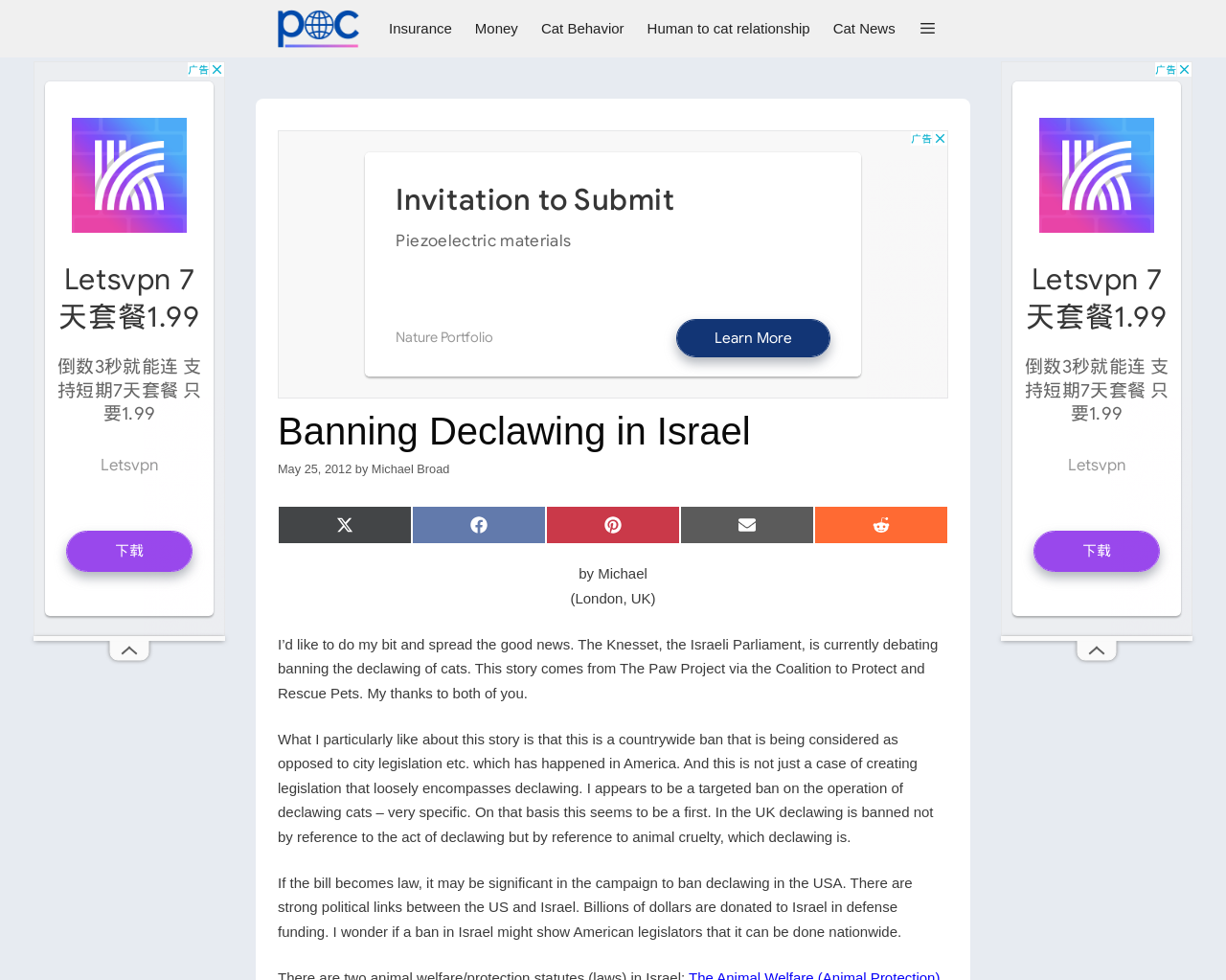Generate a comprehensive description of the contents of the webpage.

The webpage is about banning declawing in Israel, written by Michael Broad. At the top, there is a navigation bar with links to various categories, including "Insurance", "Money", "Cat Behavior", "Human to cat relationship", and "Cat News". Next to the navigation bar, there is a button with an icon.

Below the navigation bar, there is a header section with a heading "Banning Declawing in Israel" and a time stamp "May 25, 2012". The author's name, Michael Broad, is mentioned twice, once with a link to his profile and once with a static text.

The main content of the webpage is a blog post about the Israeli Parliament debating a ban on declawing cats. The post is divided into several paragraphs, discussing the significance of a countrywide ban and its potential impact on the campaign to ban declawing in the USA.

On the left and right sides of the webpage, there are two advertisements, each with an iframe and an image. There are also social media sharing links, including Twitter, Facebook, Pinterest, Email, and Reddit, located below the header section.

In total, there are 7 links in the navigation bar, 5 social media sharing links, and 2 advertisements with images on the webpage.